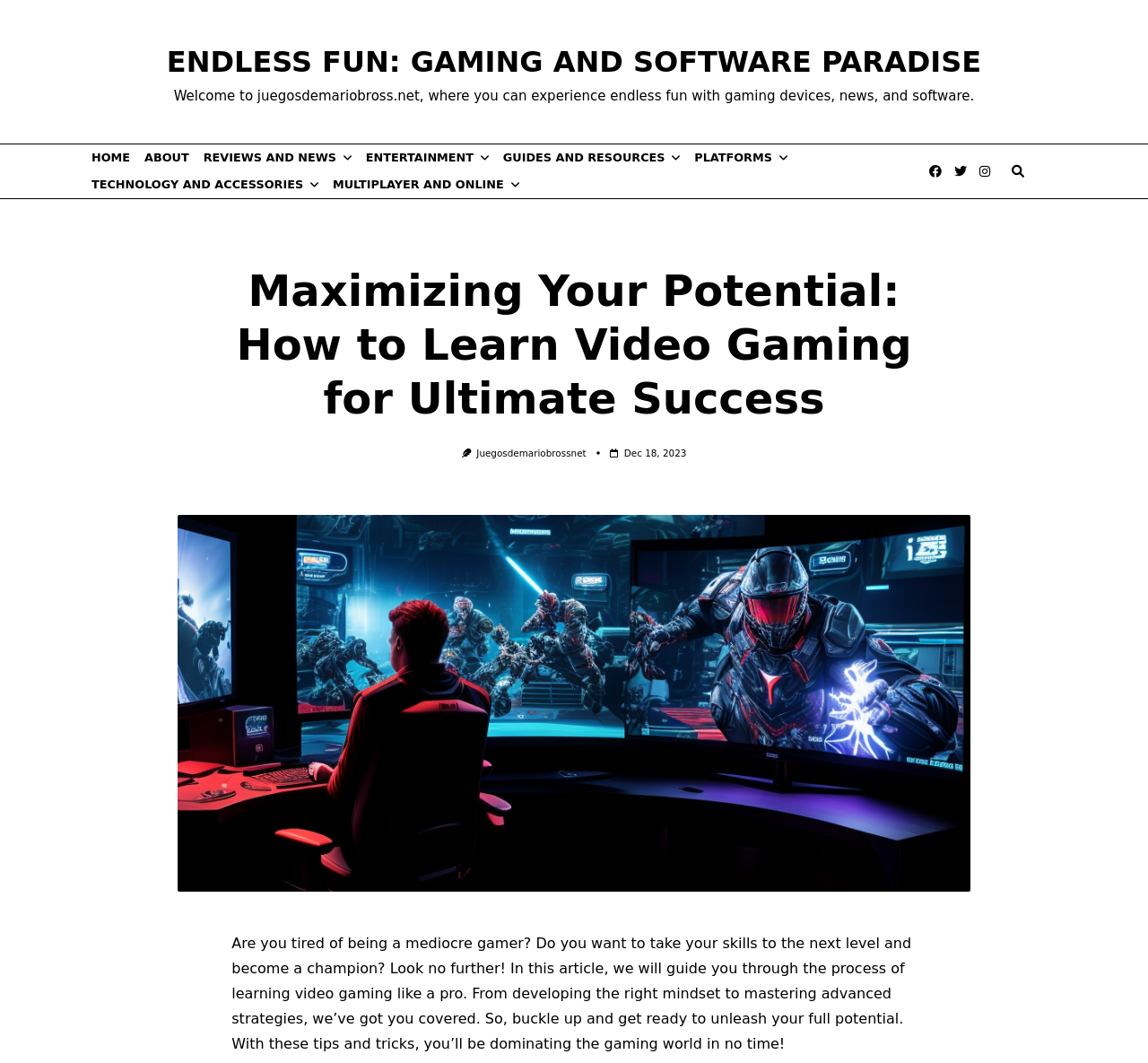What is the purpose of the article?
From the screenshot, provide a brief answer in one word or phrase.

To guide readers to learn video gaming